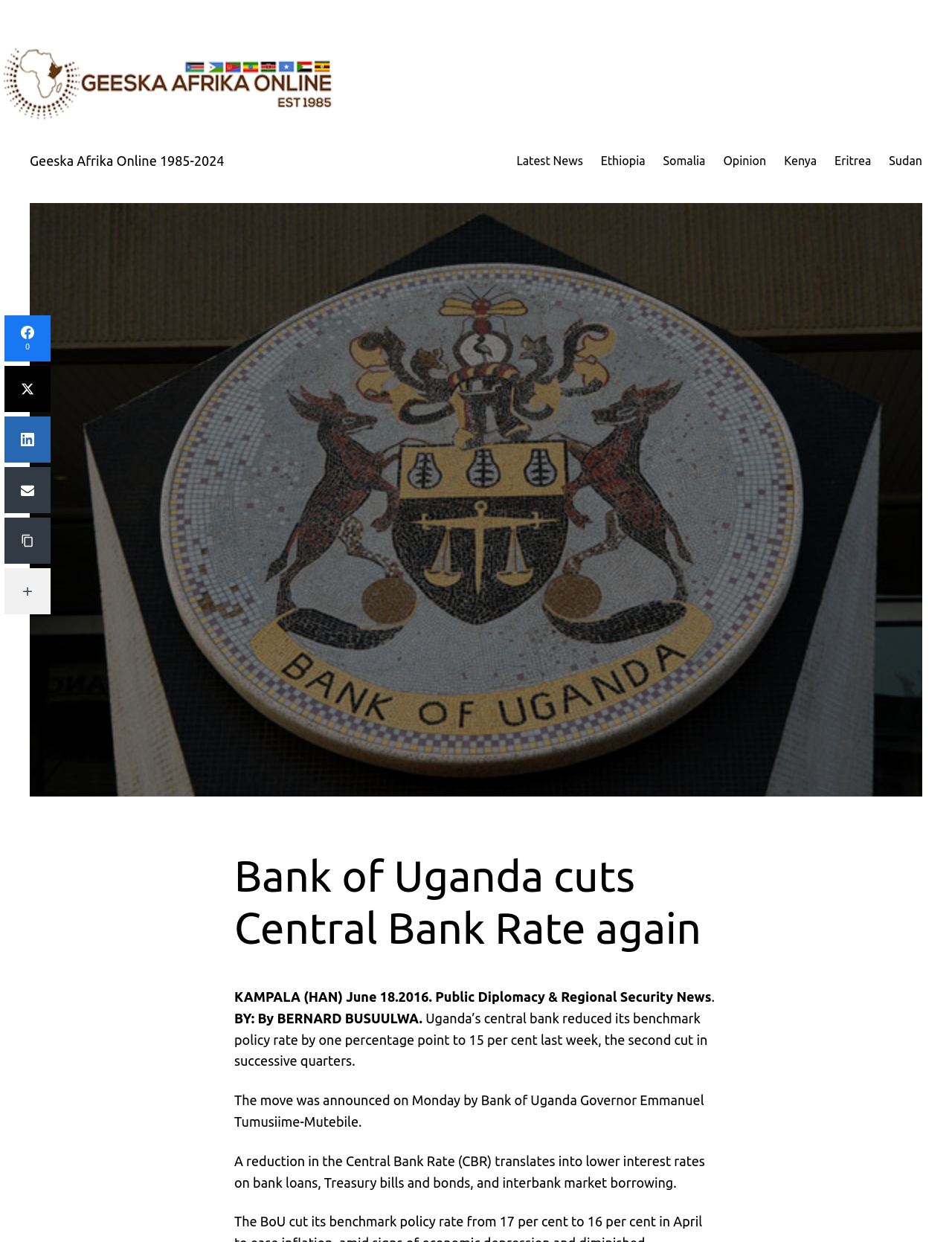Pinpoint the bounding box coordinates of the clickable element to carry out the following instruction: "go to March 2023."

None